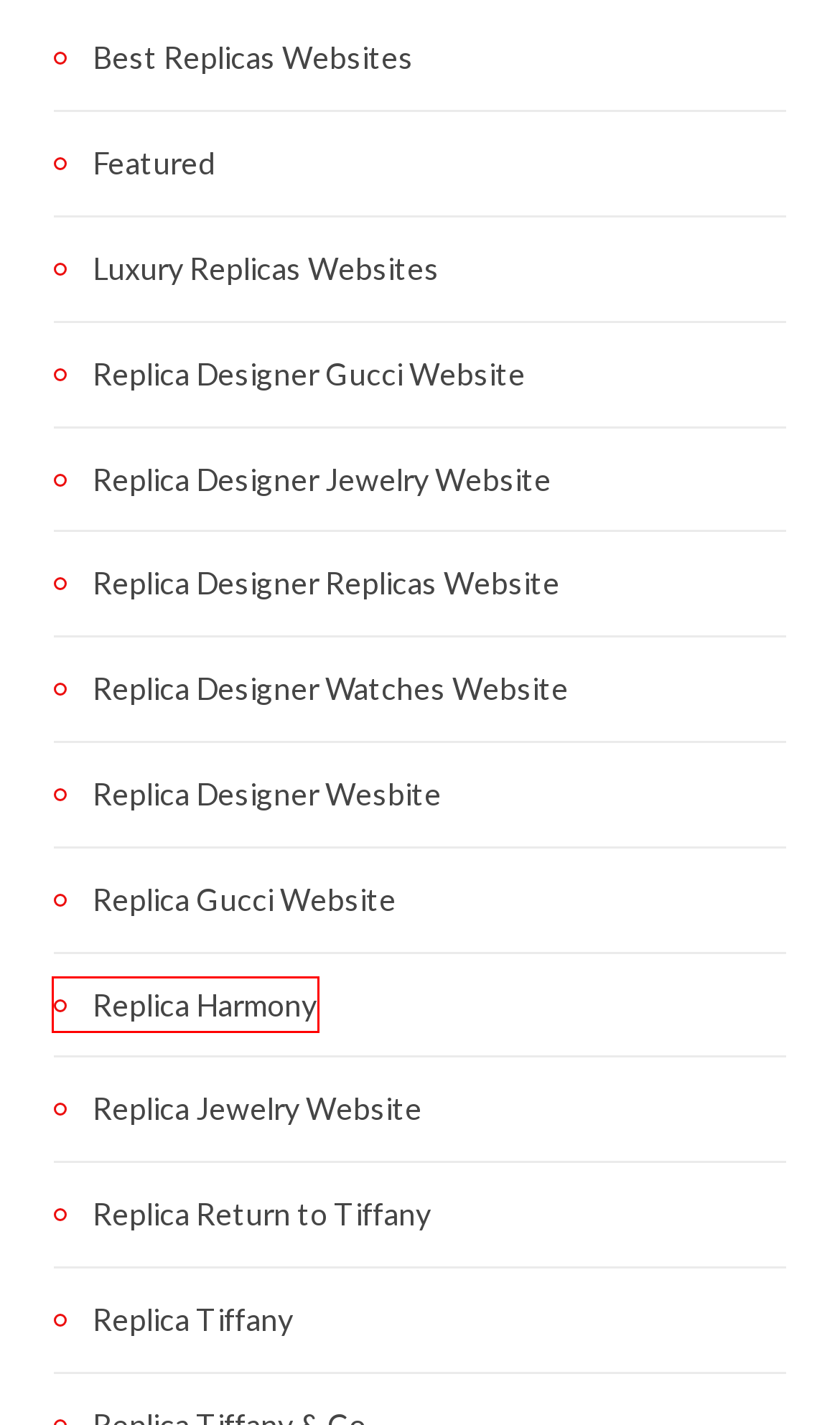Review the webpage screenshot and focus on the UI element within the red bounding box. Select the best-matching webpage description for the new webpage that follows after clicking the highlighted element. Here are the candidates:
A. Replica Jewelry Website – Website about Replicas of the Tiffany
B. Replica Return to Tiffany – Website about Replicas of the Tiffany
C. Replica Harmony – Website about Replicas of the Tiffany
D. Replica Designer Jewelry Website – Website about Replicas of the Tiffany
E. Featured – Website about Replicas of the Tiffany
F. Replica Designer Wesbite – Website about Replicas of the Tiffany
G. Replica Gucci Website – Website about Replicas of the Tiffany
H. Replica Designer Gucci Website – Website about Replicas of the Tiffany

C